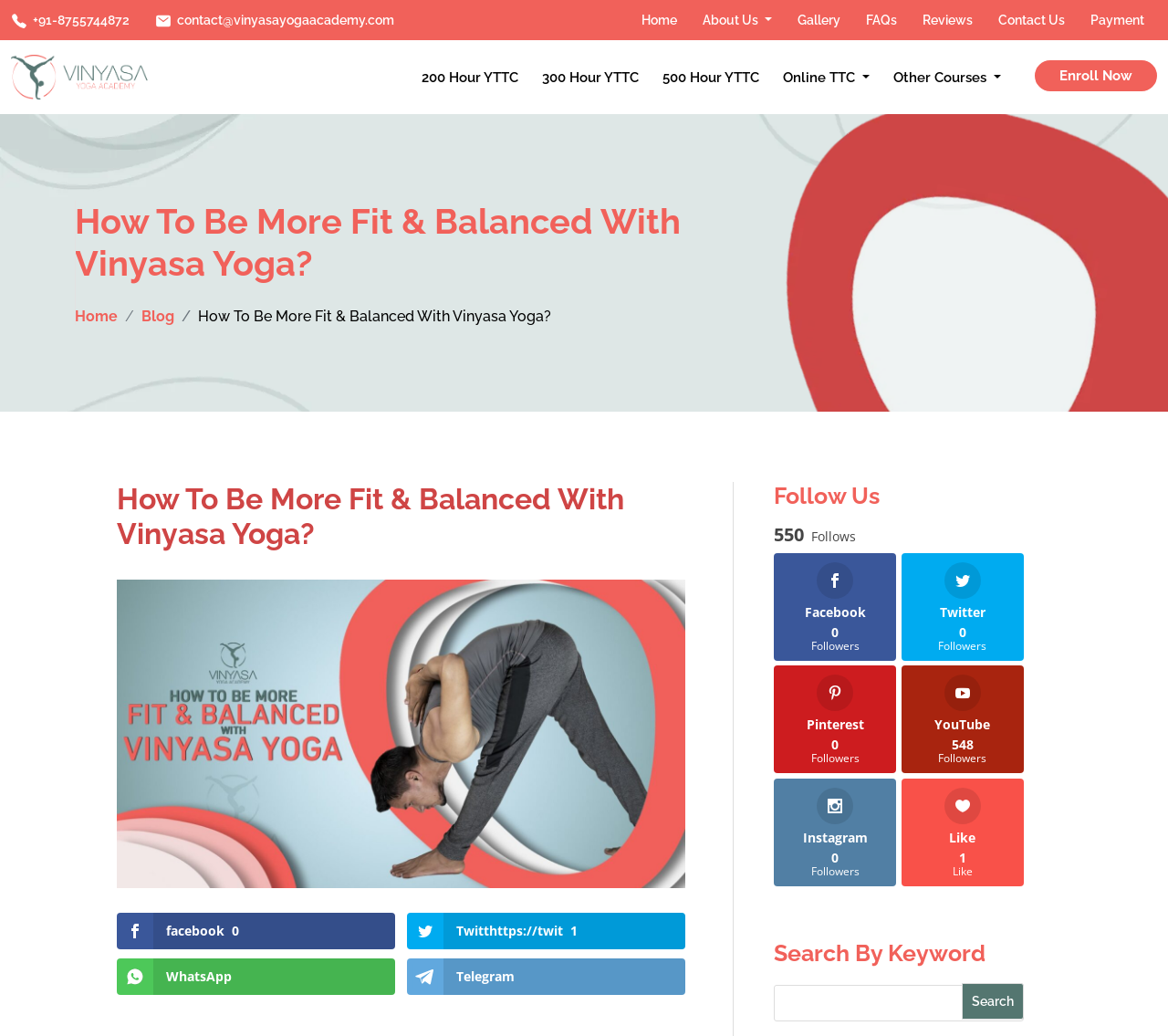Please answer the following question using a single word or phrase: 
What is the name of the academy?

Vinyasa Yoga Academy